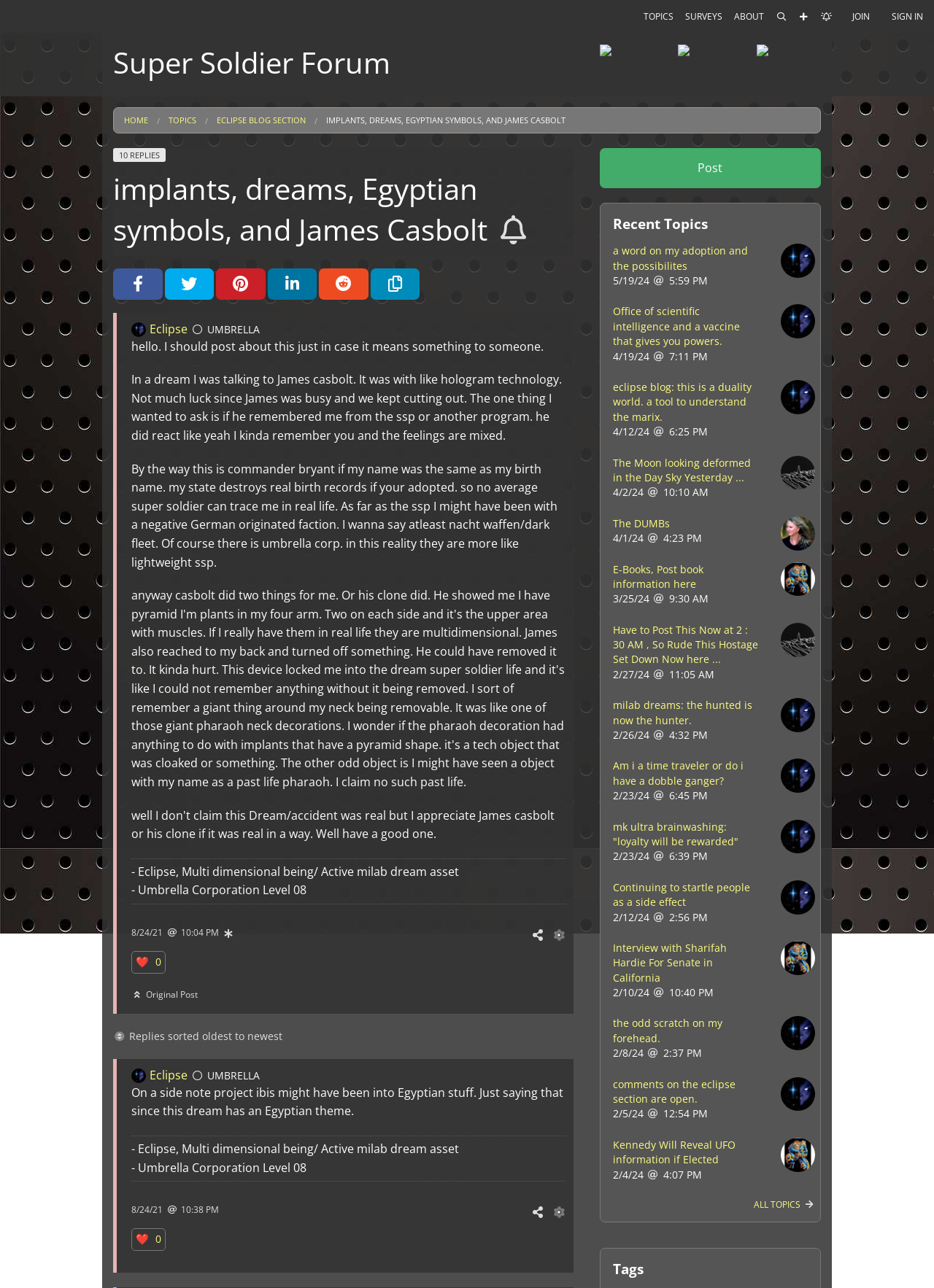Determine the bounding box coordinates of the element's region needed to click to follow the instruction: "View the original post". Provide these coordinates as four float numbers between 0 and 1, formatted as [left, top, right, bottom].

[0.156, 0.767, 0.212, 0.777]